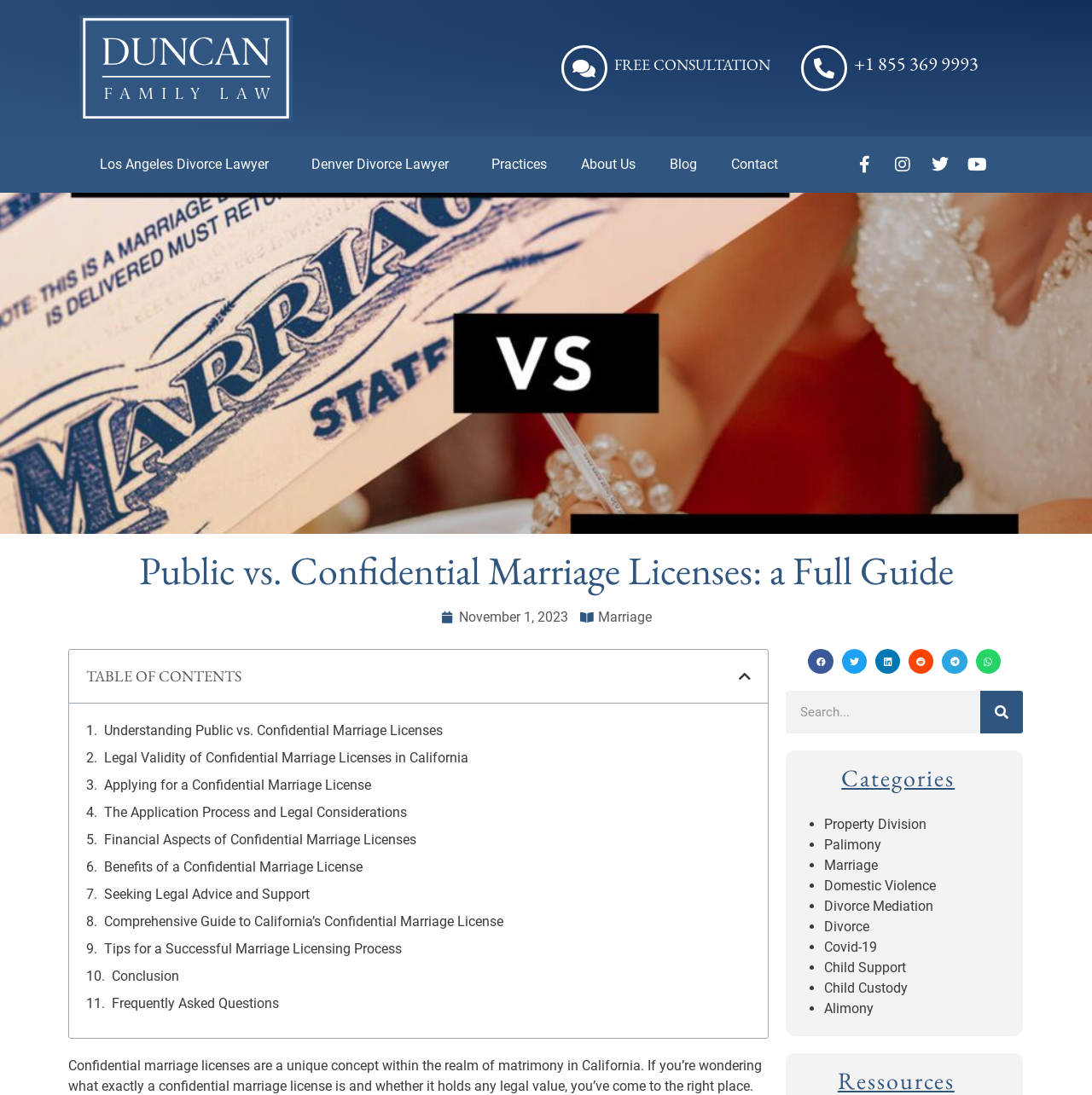Please specify the bounding box coordinates of the clickable region necessary for completing the following instruction: "Search for something". The coordinates must consist of four float numbers between 0 and 1, i.e., [left, top, right, bottom].

[0.72, 0.631, 0.937, 0.67]